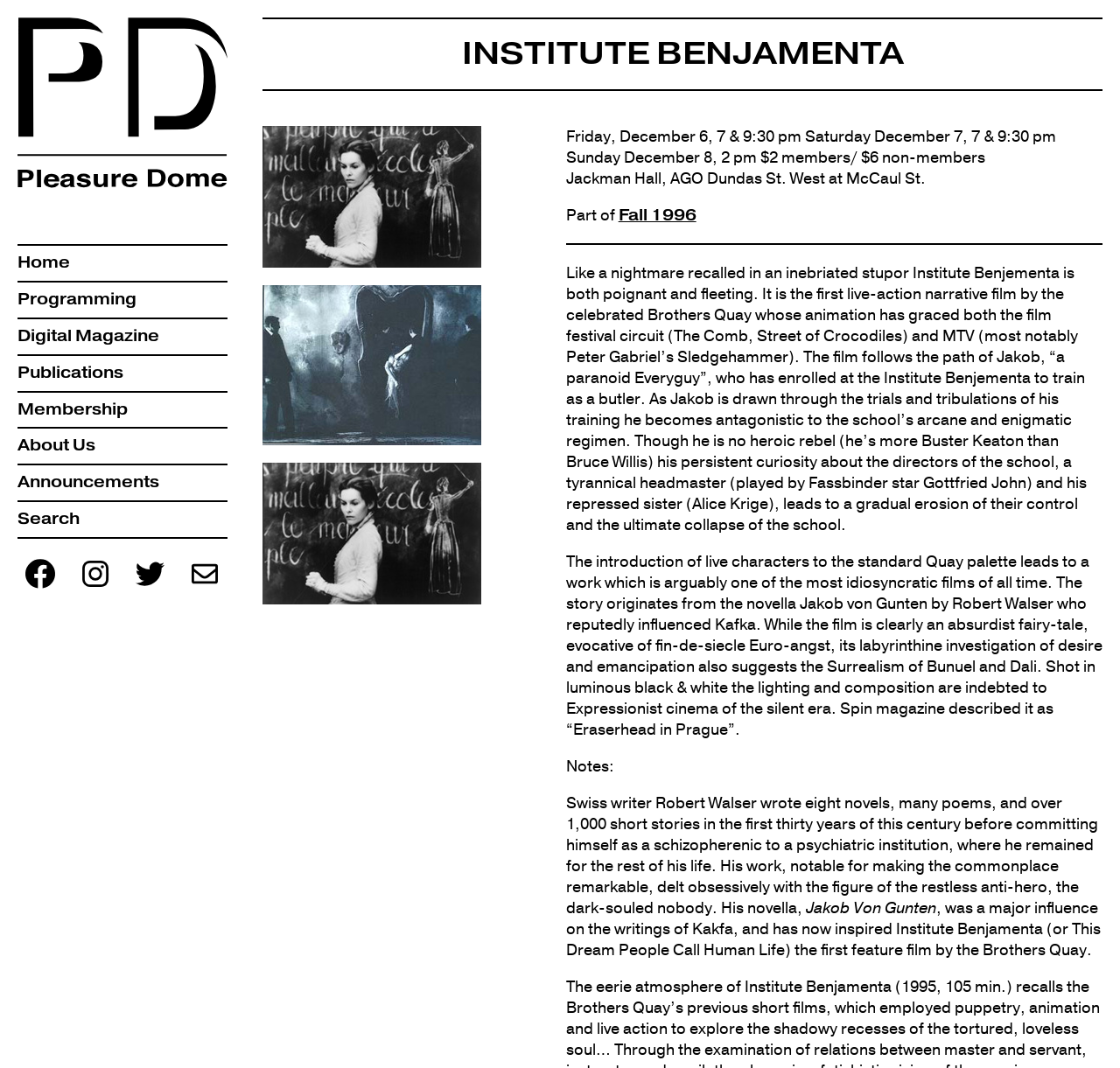Give a detailed overview of the webpage's appearance and contents.

The webpage is about the Institute Benjamenta, a film by the Brothers Quay. At the top left corner, there is a small image and a link. Below it, there is a navigation menu with 7 links: Home, Programming, Digital Magazine, Publications, Membership, About Us, and Announcements. 

On the right side of the navigation menu, there are 4 social media links: Facebook, Instagram, Twitter, and Newsletter, each accompanied by a small image. 

The main content of the webpage is divided into two sections. The first section is a heading "INSTITUTE BENJAMENTA" in a large font, followed by a brief description of the film's screening schedule and location. 

The second section is a lengthy text that describes the film's plot, style, and influences. The text is divided into several paragraphs, with a horizontal separator line in between. The text describes the film as an absurdist fairy-tale, evocative of fin-de-siecle Euro-angst, and compares it to the works of Kafka, Bunuel, and Dali. 

On the right side of the text, there are three figures, each containing a link and an image related to the film. The images are positioned vertically, with the first one at the top, the second one in the middle, and the third one at the bottom.